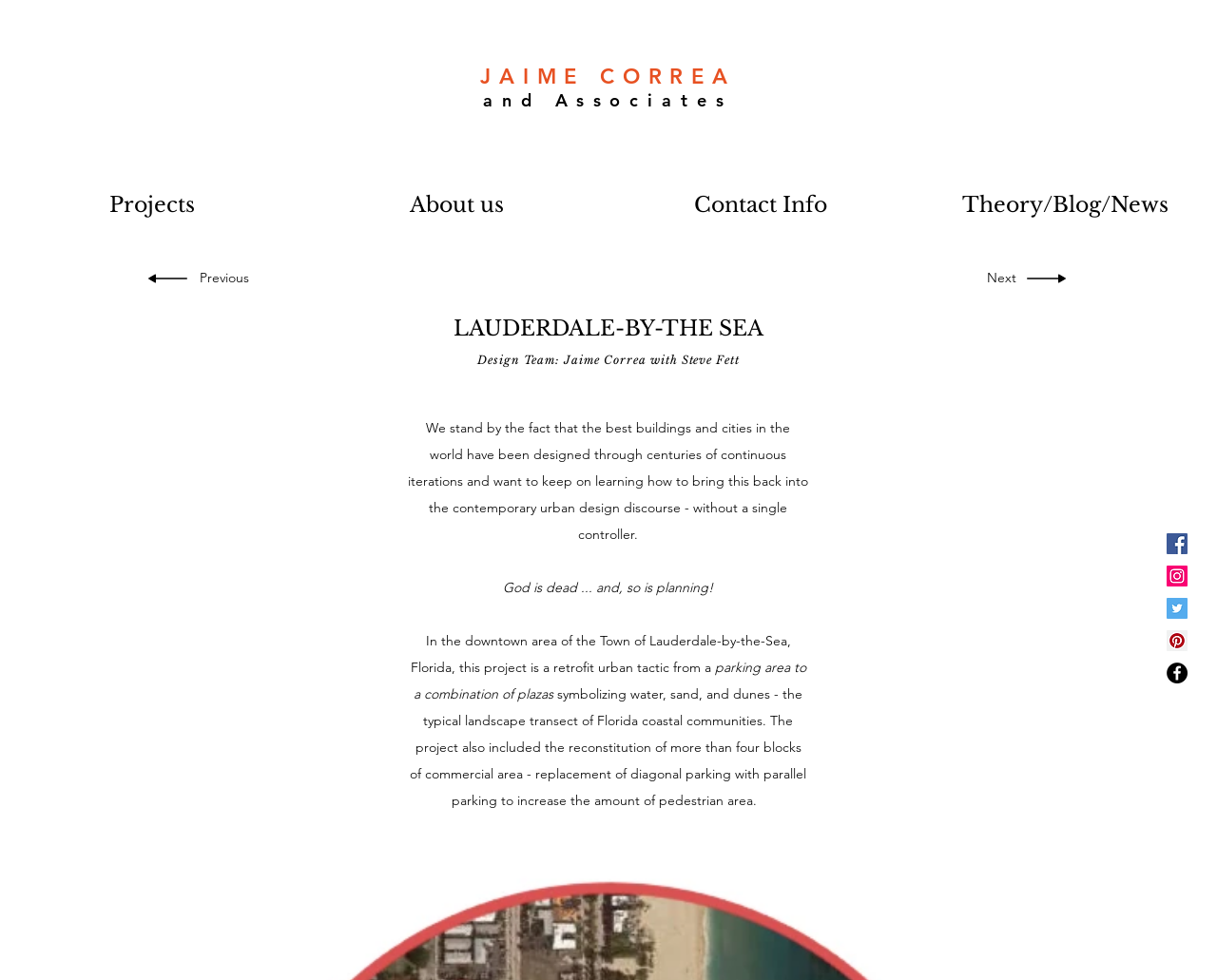Respond to the following question with a brief word or phrase:
What is the theme of the project mentioned on the webpage?

urban design